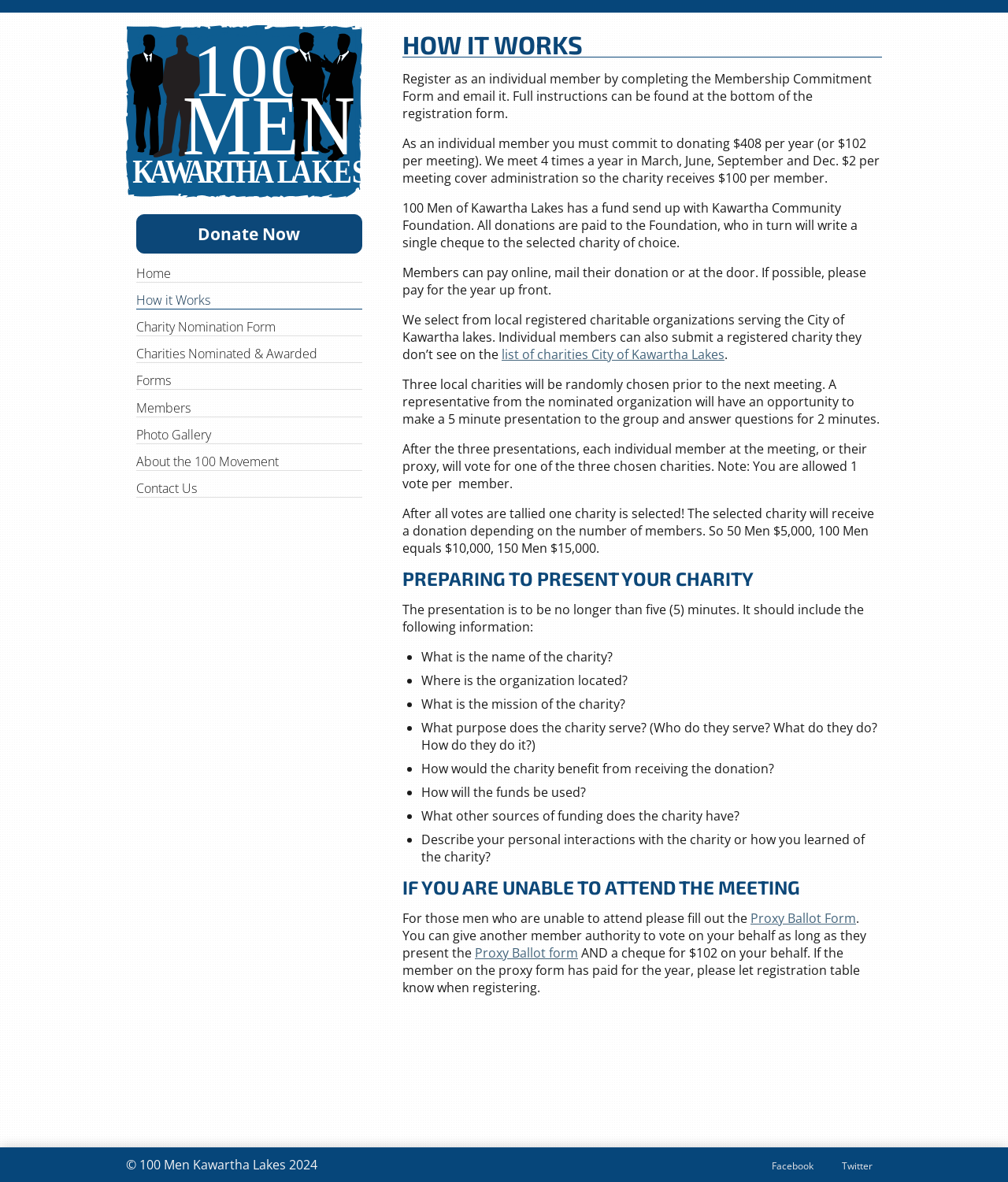Determine the bounding box for the described UI element: "Neuro Testing".

None